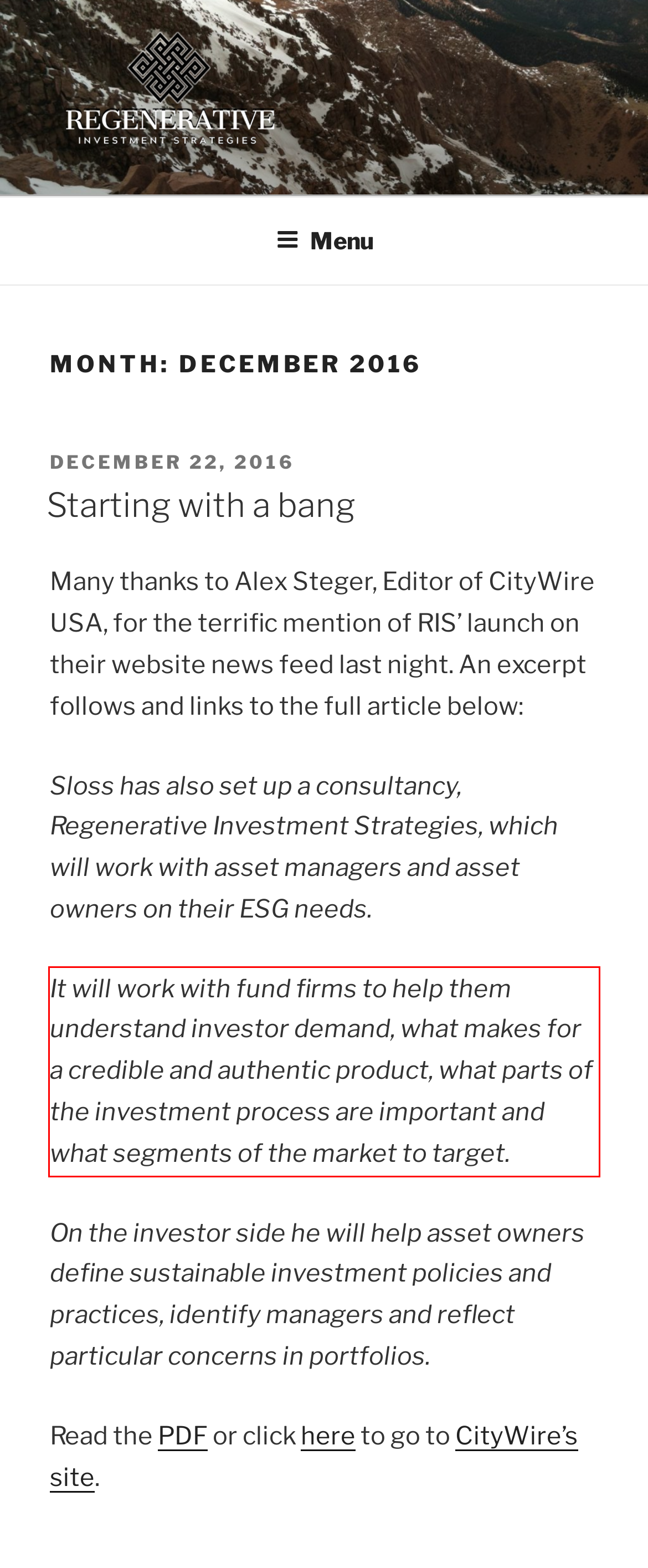Identify and transcribe the text content enclosed by the red bounding box in the given screenshot.

It will work with fund firms to help them understand investor demand, what makes for a credible and authentic product, what parts of the investment process are important and what segments of the market to target.